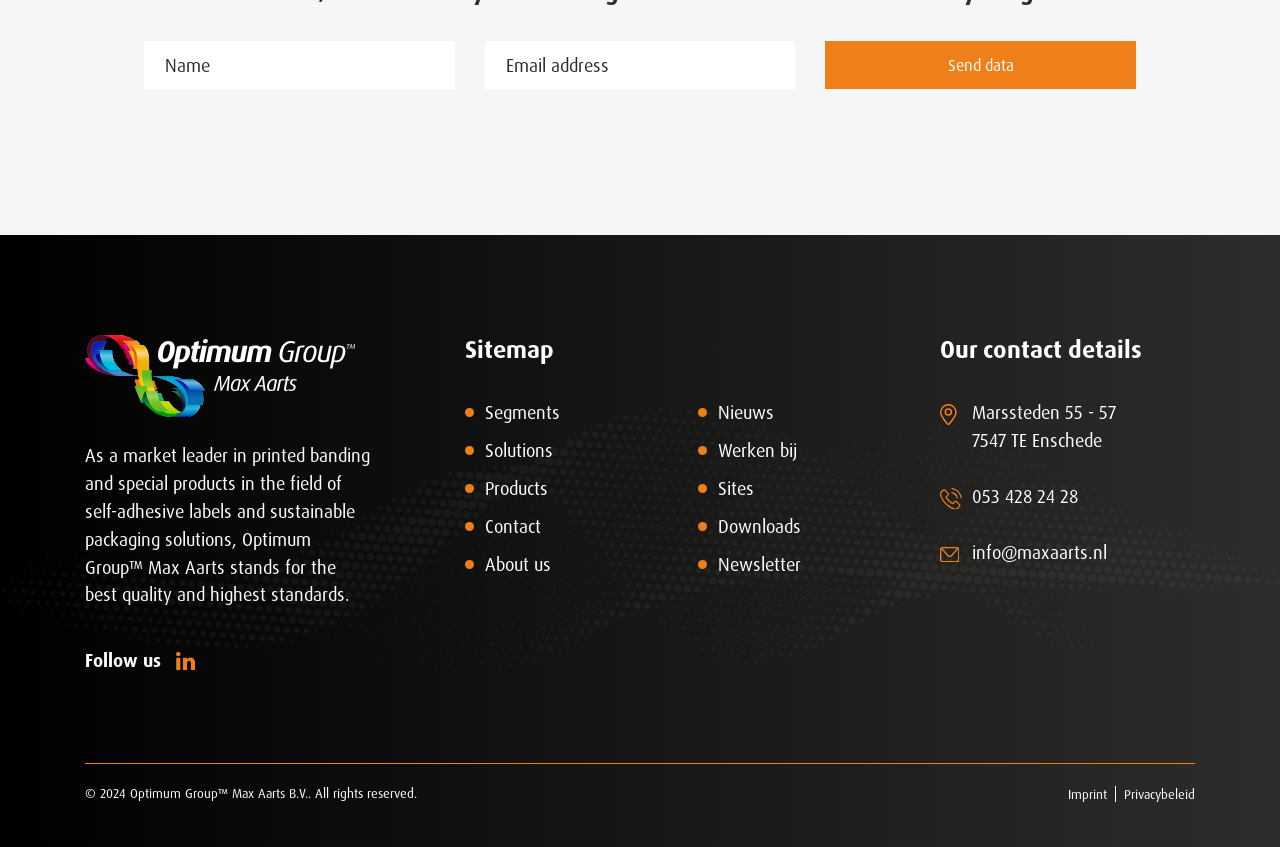Find and provide the bounding box coordinates for the UI element described with: "Contact".

[0.363, 0.606, 0.529, 0.639]